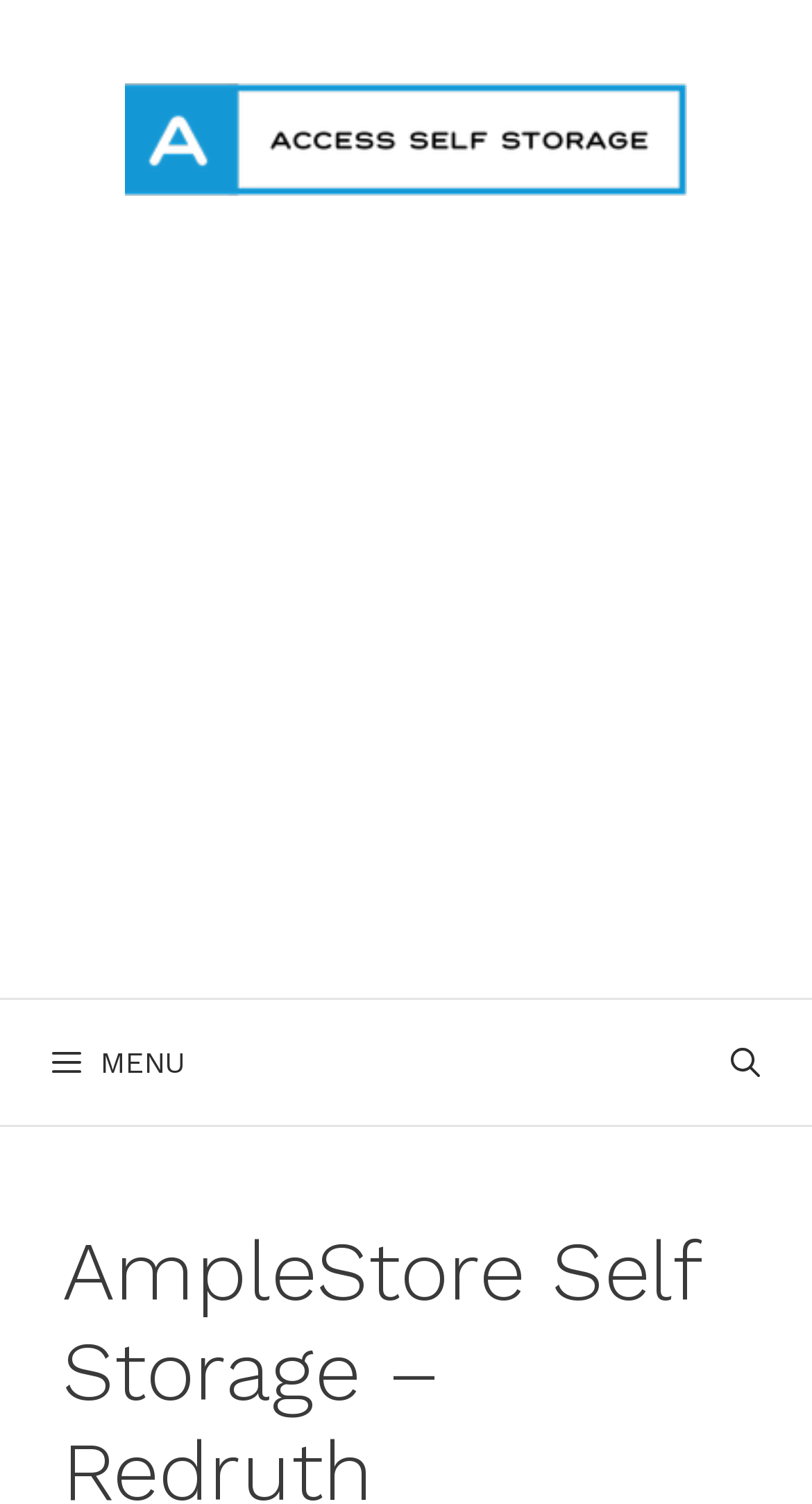What is the location of the storage facility?
Your answer should be a single word or phrase derived from the screenshot.

Redruth, Cornwall